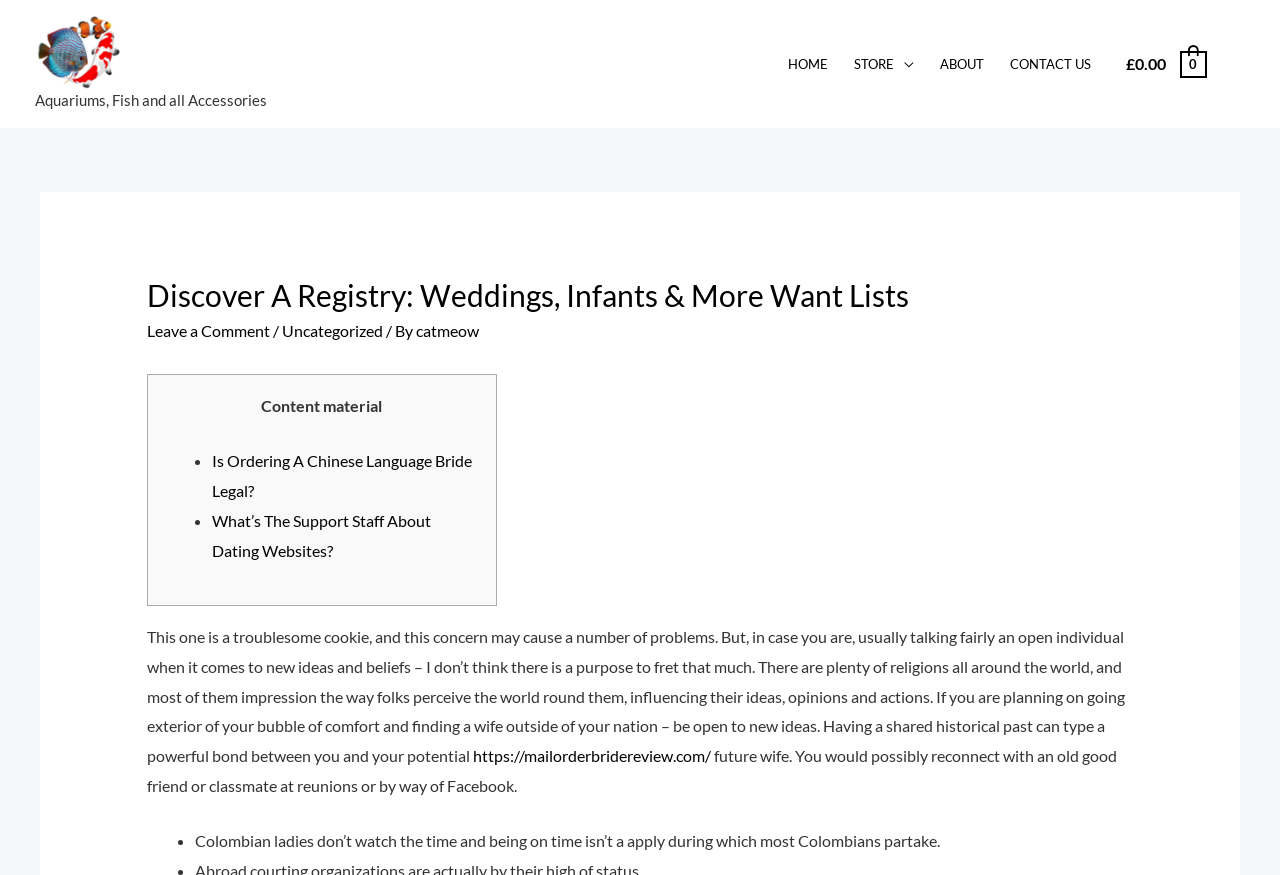Pinpoint the bounding box coordinates of the clickable area needed to execute the instruction: "Click on 'Best Applicant Tracking Systems'". The coordinates should be specified as four float numbers between 0 and 1, i.e., [left, top, right, bottom].

None